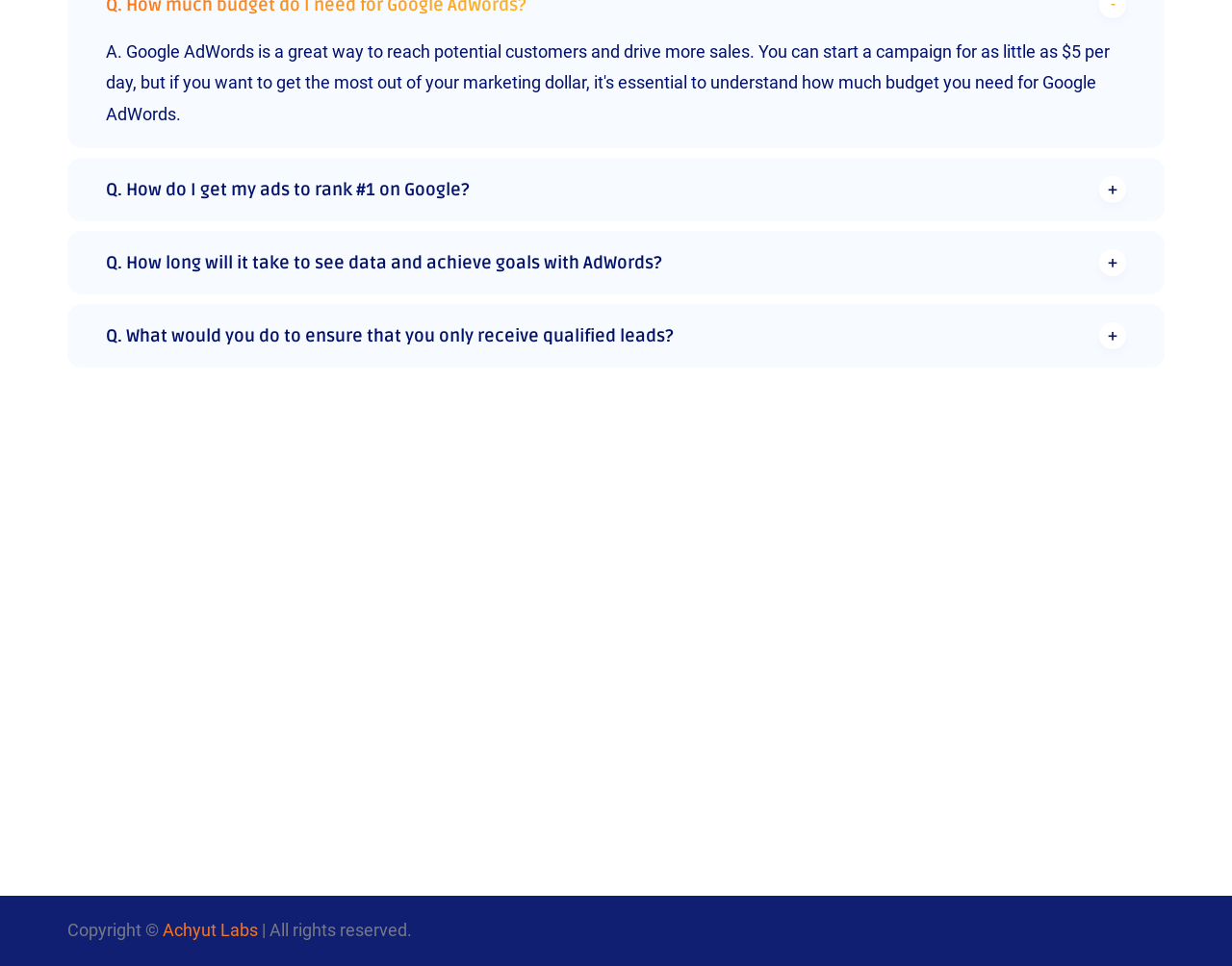Identify the bounding box coordinates of the clickable region necessary to fulfill the following instruction: "Click on the link to Google Ads". The bounding box coordinates should be four float numbers between 0 and 1, i.e., [left, top, right, bottom].

[0.399, 0.843, 0.491, 0.862]